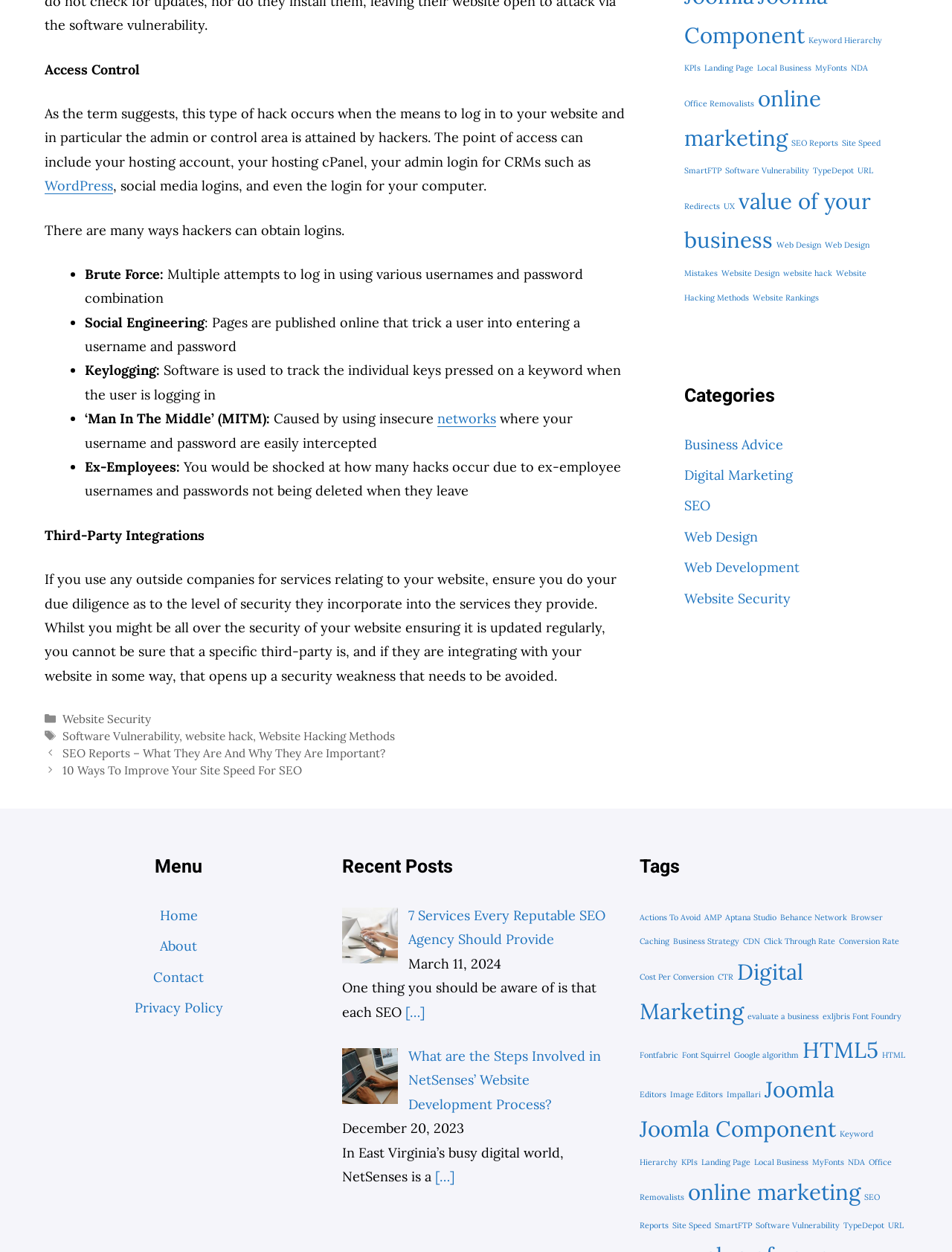What is the topic of the recent post on March 11, 2024?
Provide a well-explained and detailed answer to the question.

According to the webpage, the recent post on March 11, 2024, is about 7 services every reputable SEO agency should provide.